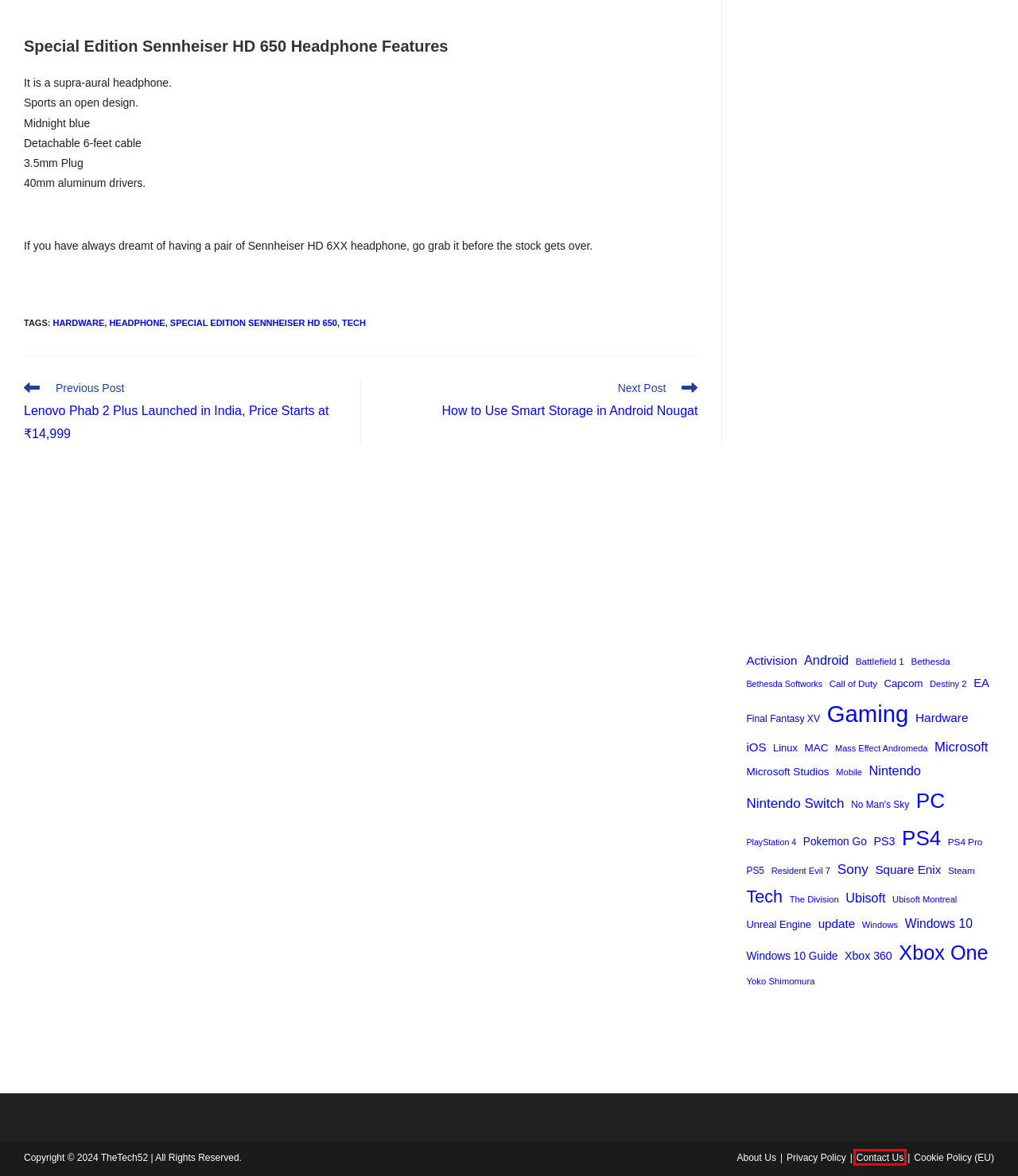Inspect the provided webpage screenshot, concentrating on the element within the red bounding box. Select the description that best represents the new webpage after you click the highlighted element. Here are the candidates:
A. PC - TheTech52
B. EA - TheTech52
C. How to Use Smart Storage in Android Nougat - TheTech52
D. Android - TheTech52
E. Windows 10 Guide - TheTech52
F. Unreal Engine - TheTech52
G. Contact Us - TheTech52
H. Windows - TheTech52

G